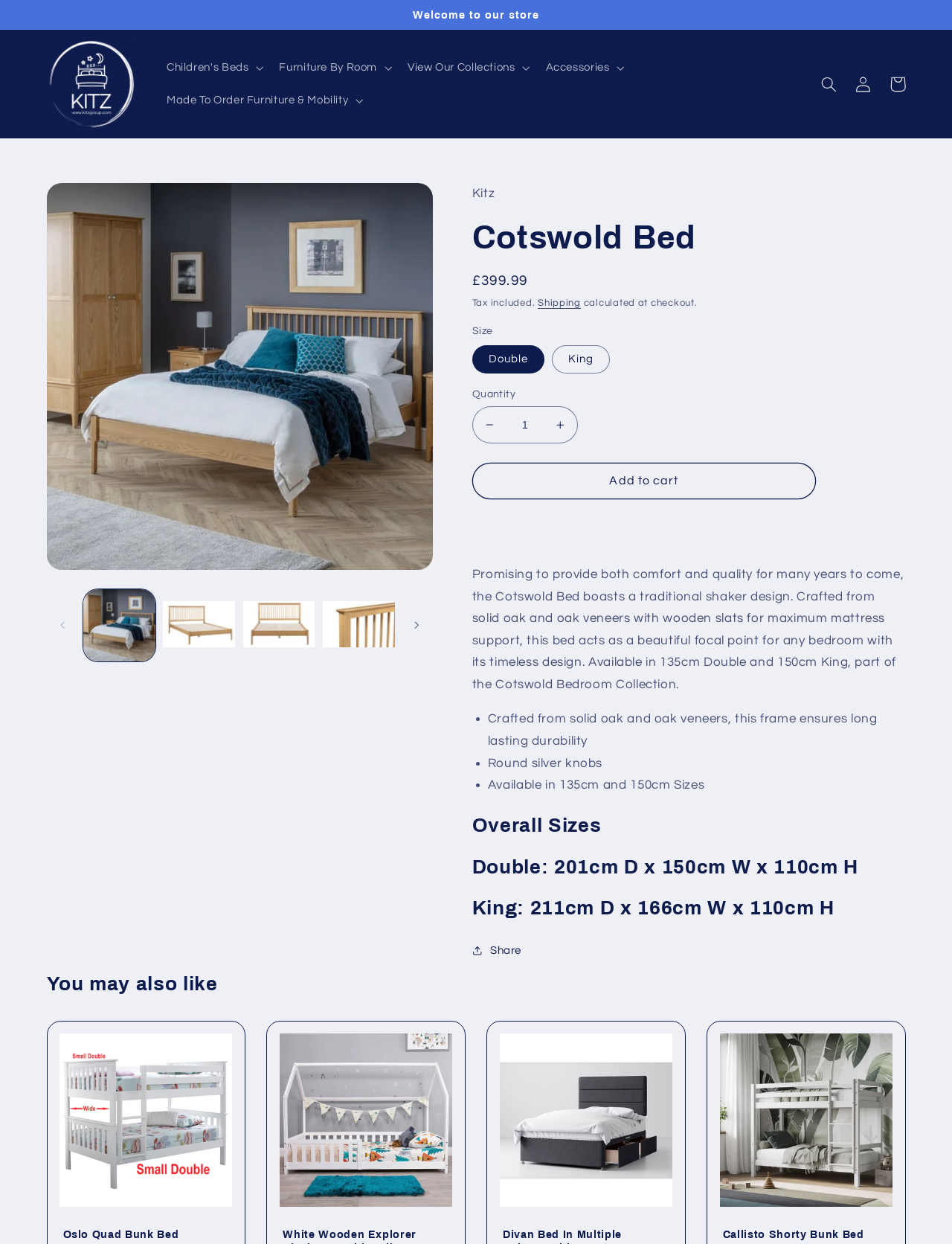Please find the bounding box coordinates of the section that needs to be clicked to achieve this instruction: "Search for a product".

[0.853, 0.054, 0.889, 0.082]